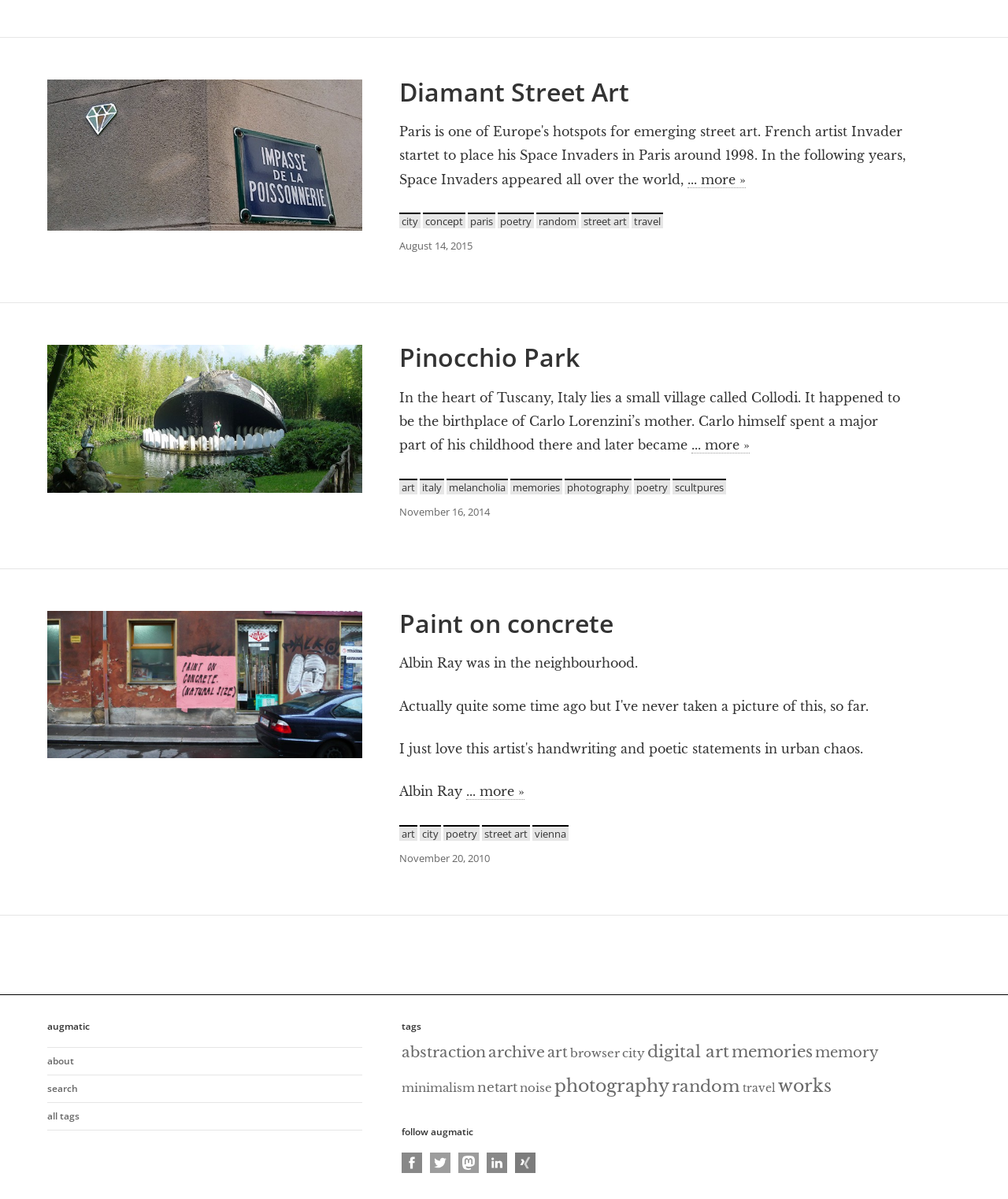Respond concisely with one word or phrase to the following query:
How many items are associated with the 'photography' category?

17 items